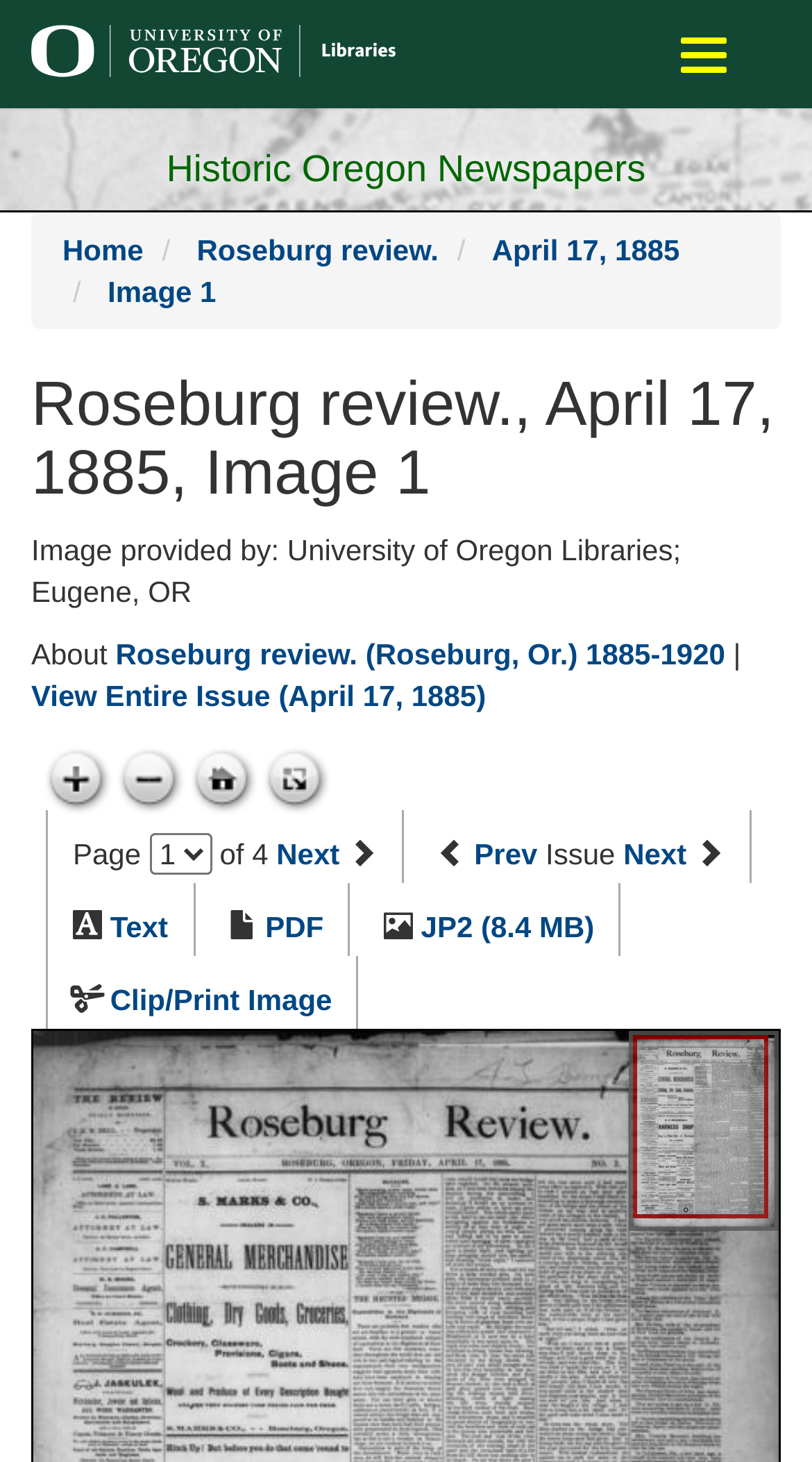Respond to the question below with a single word or phrase: What is the name of the library that provided the image?

University of Oregon Libraries